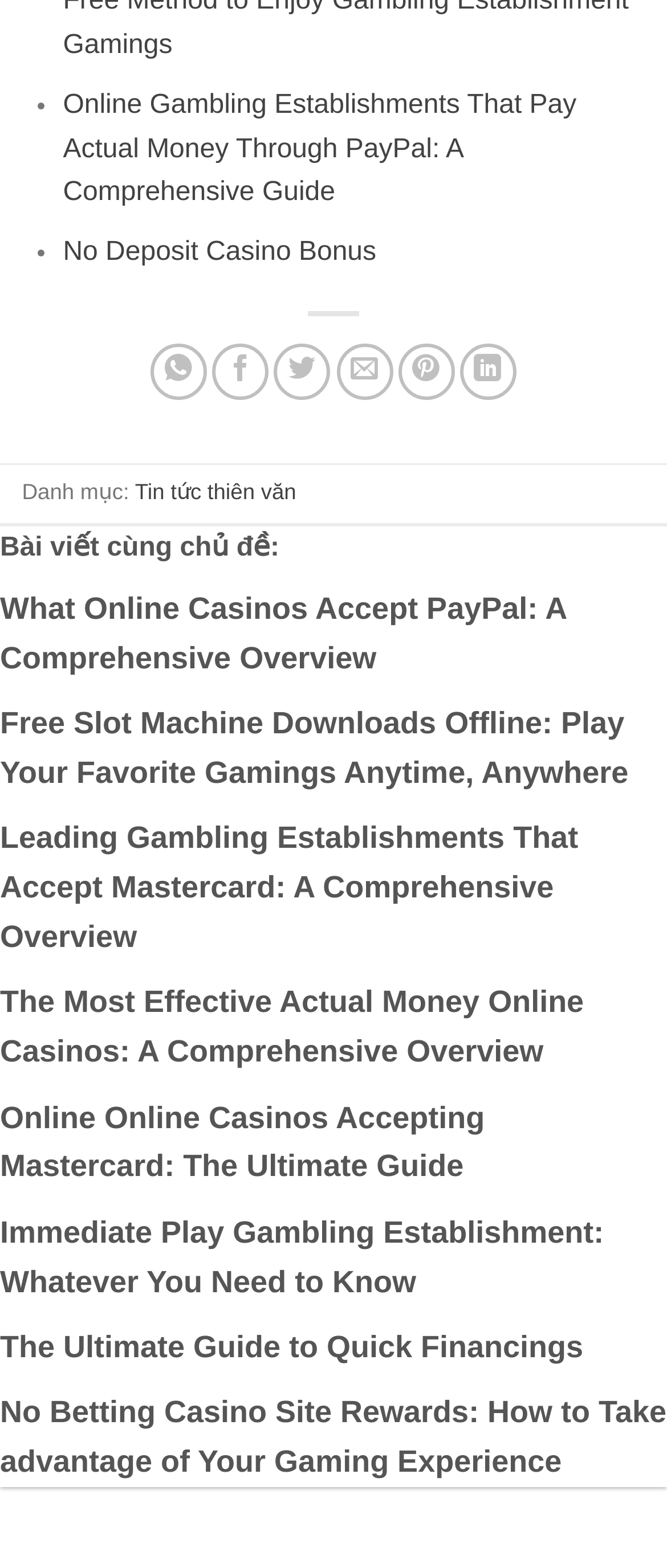Could you locate the bounding box coordinates for the section that should be clicked to accomplish this task: "Click on the link to read about leading gambling establishments that accept Mastercard".

[0.0, 0.519, 1.0, 0.613]